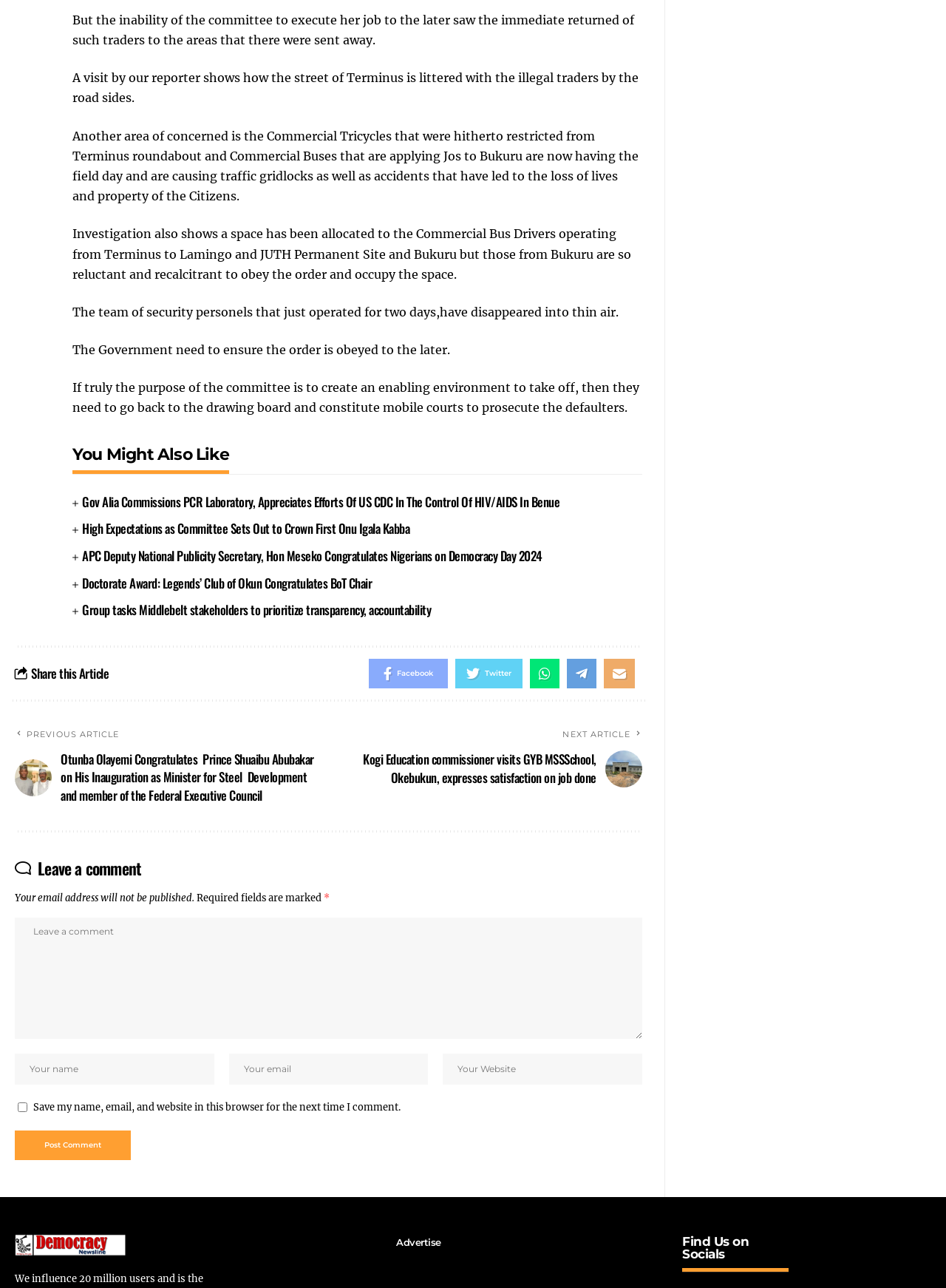Mark the bounding box of the element that matches the following description: "aria-describedby="email-notes" name="email" placeholder="Your email"".

[0.242, 0.818, 0.452, 0.842]